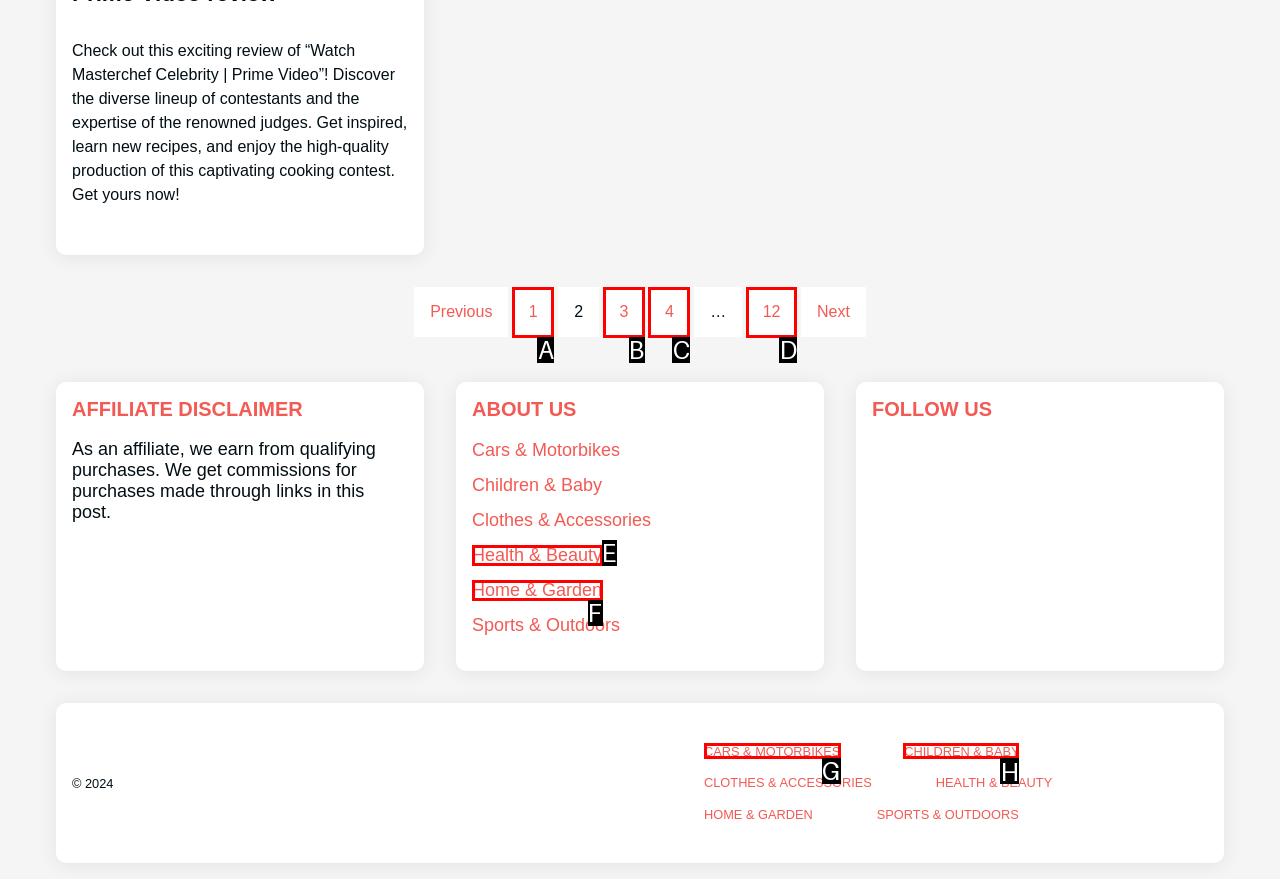Please indicate which option's letter corresponds to the task: follow us on children and baby by examining the highlighted elements in the screenshot.

H